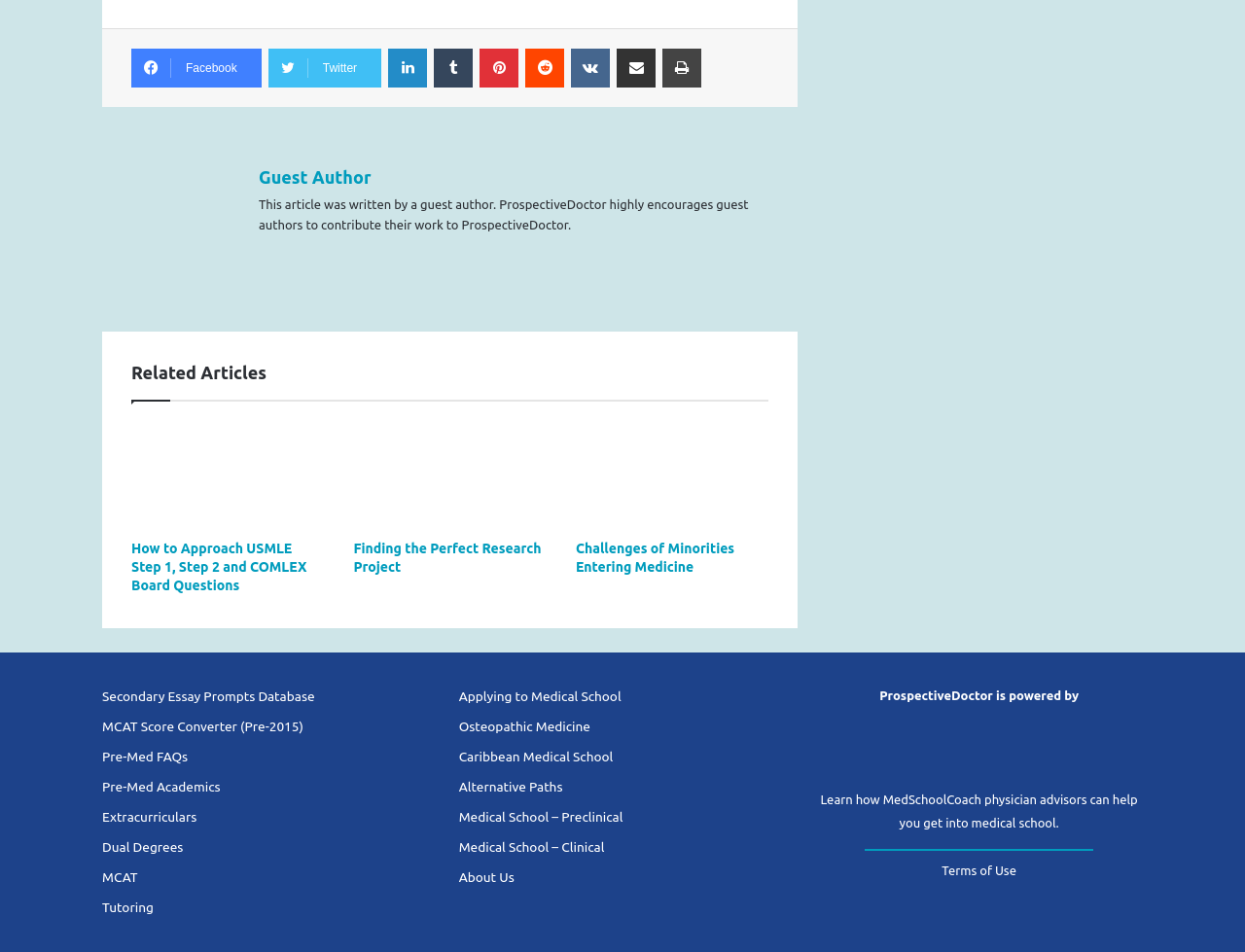Please give a succinct answer using a single word or phrase:
What is the title of the article written by the guest author?

Not specified